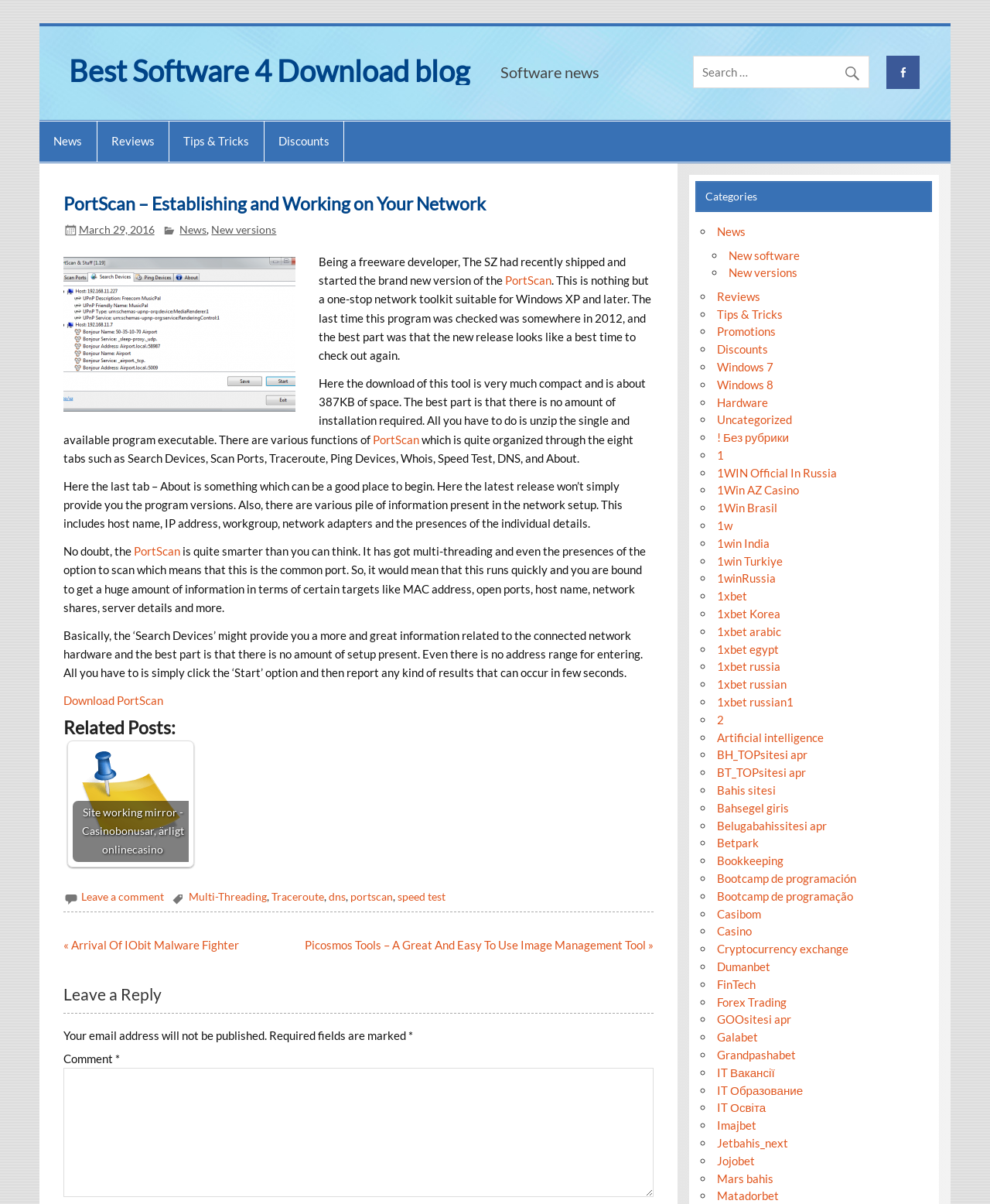What are the functions of PortScan?
Refer to the image and offer an in-depth and detailed answer to the question.

PortScan has various functions which are quite organized through the eight tabs such as Search Devices, Scan Ports, Traceroute, Ping Devices, Whois, Speed Test, DNS, and About.